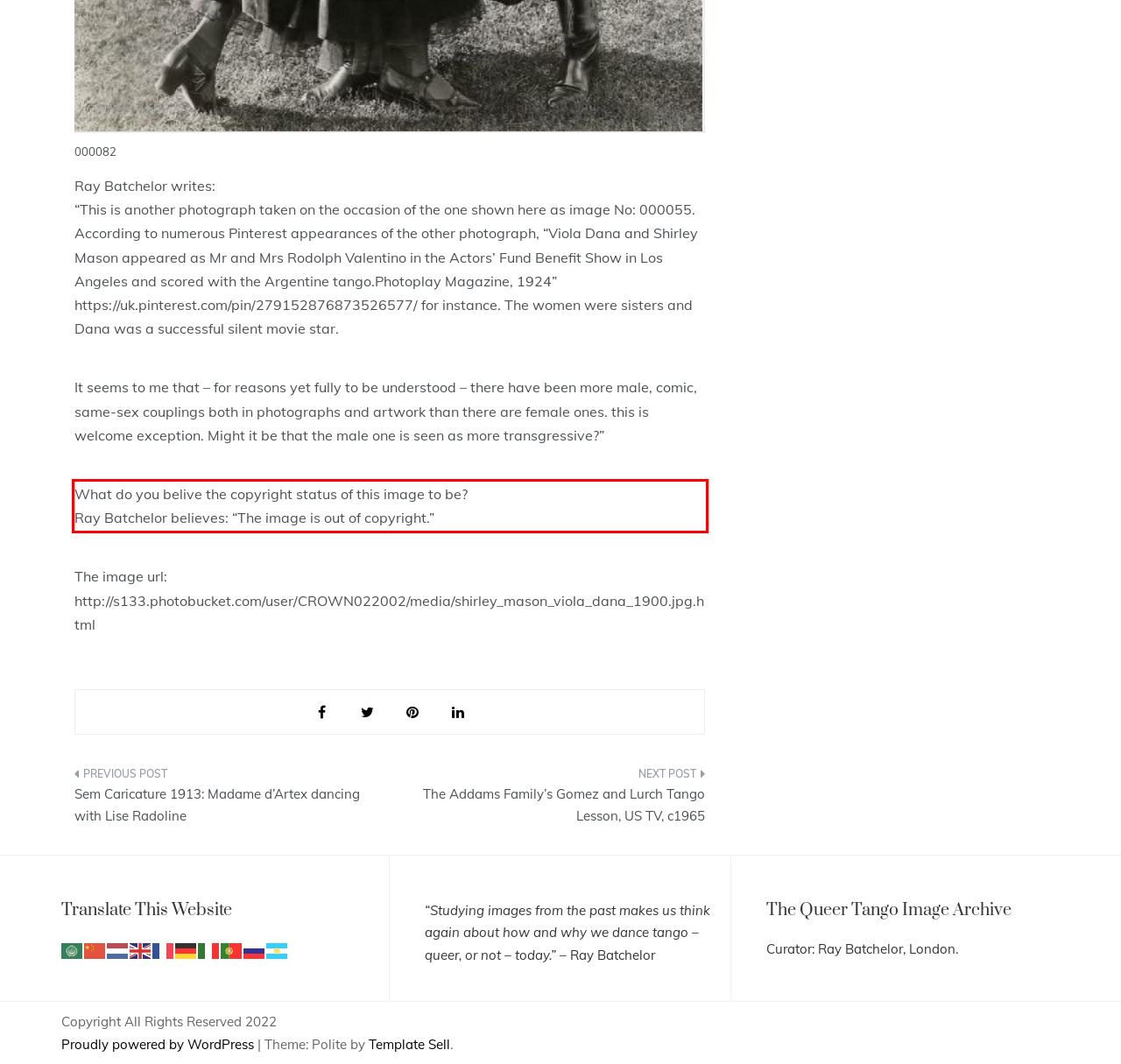Examine the screenshot of the webpage, locate the red bounding box, and perform OCR to extract the text contained within it.

What do you belive the copyright status of this image to be? Ray Batchelor believes: “The image is out of copyright.”